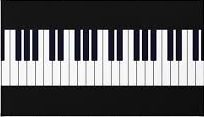Provide a one-word or short-phrase response to the question:
What does the piano keyboard design symbolize?

Creativity, harmony, and music-making